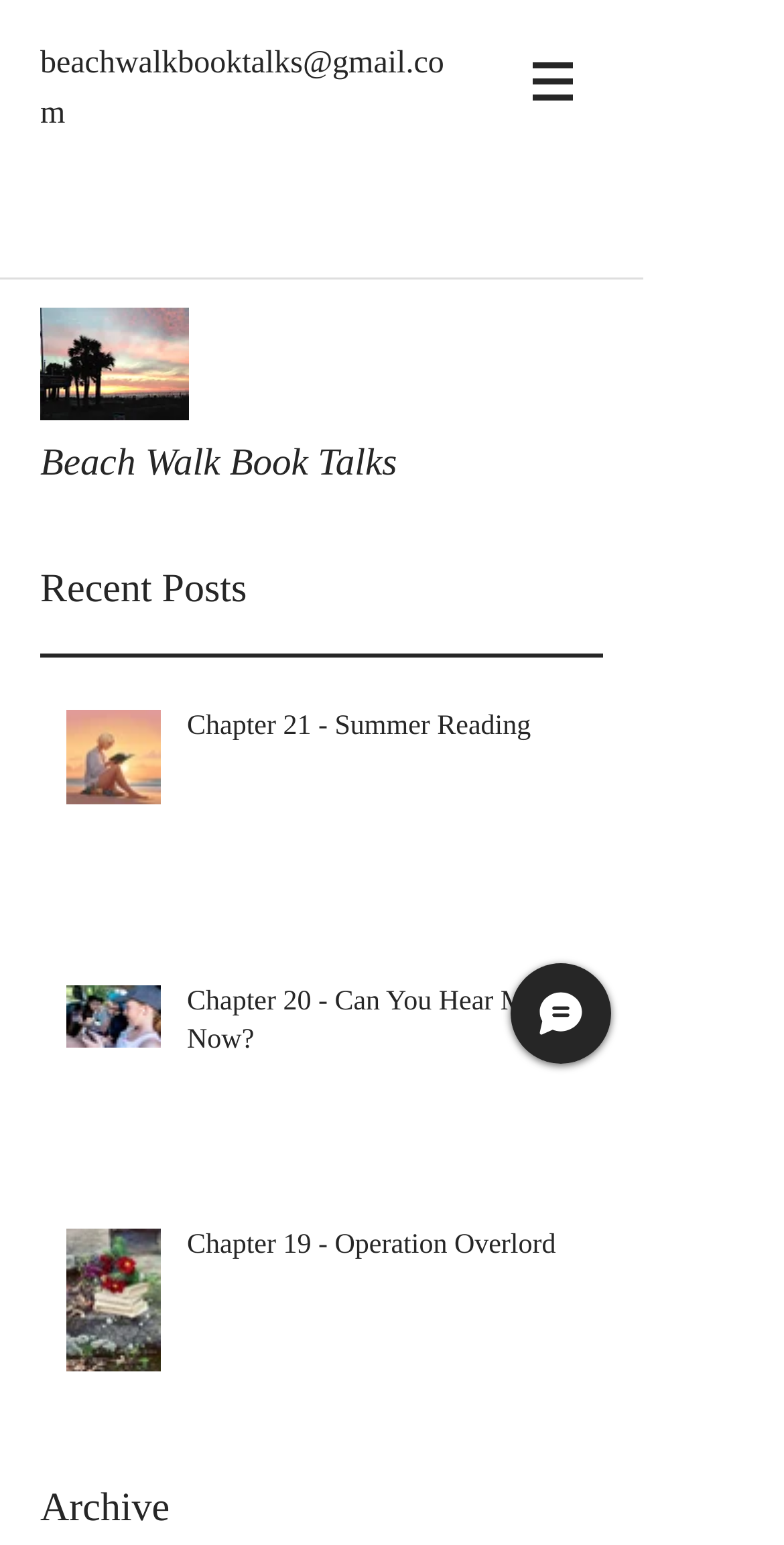Please analyze the image and provide a thorough answer to the question:
What is the name of the blog?

I determined the answer by looking at the StaticText element with the text 'Beach Walk Book Talks' at coordinates [0.051, 0.286, 0.506, 0.314]. This text is likely to be the title of the blog.